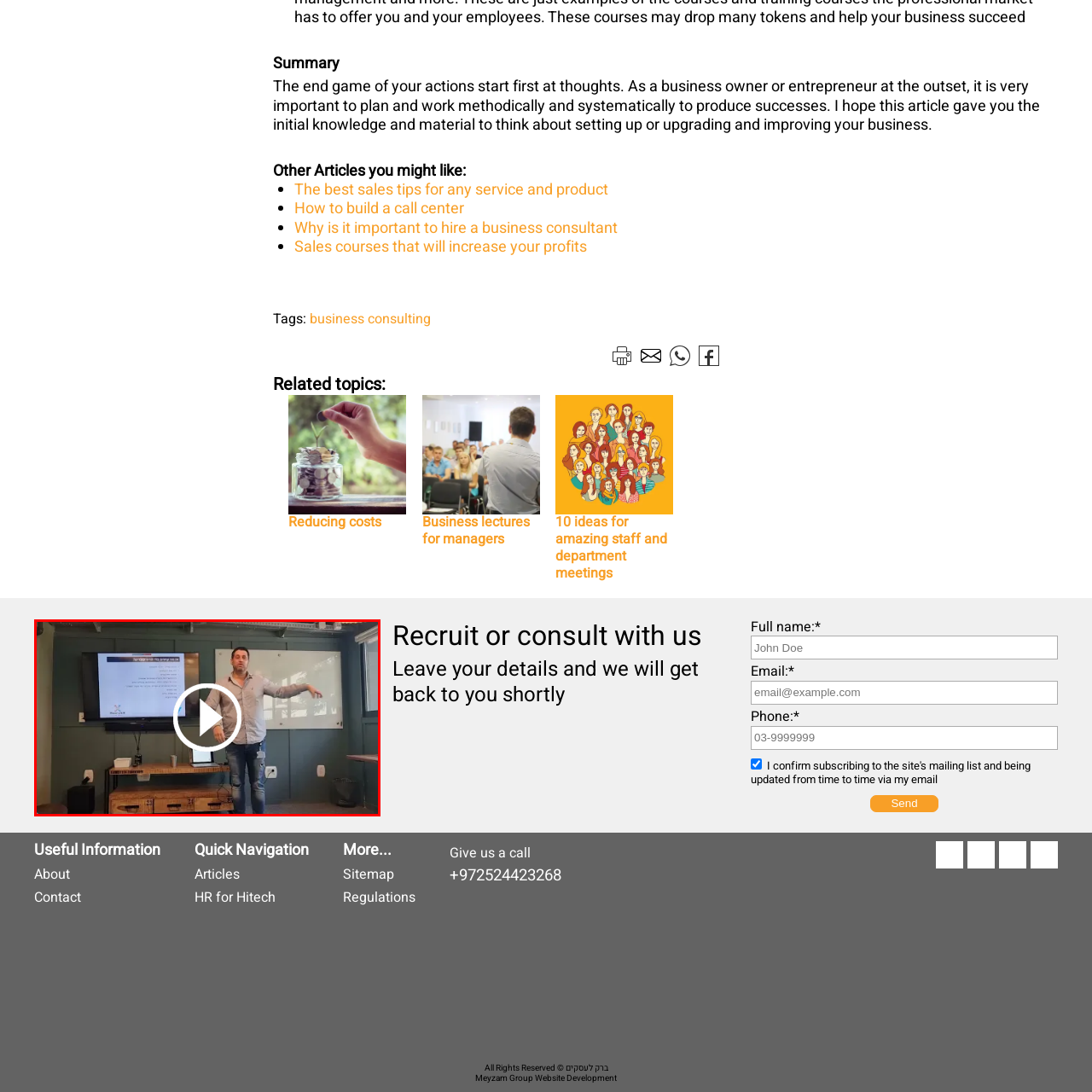Concentrate on the image section marked by the red rectangle and answer the following question comprehensively, using details from the image: What is the purpose of the session?

The overall scene suggests an interactive and informative session aimed at sharing knowledge with attendees, where the speaker is presenting important business concepts and using visual aids to facilitate understanding.